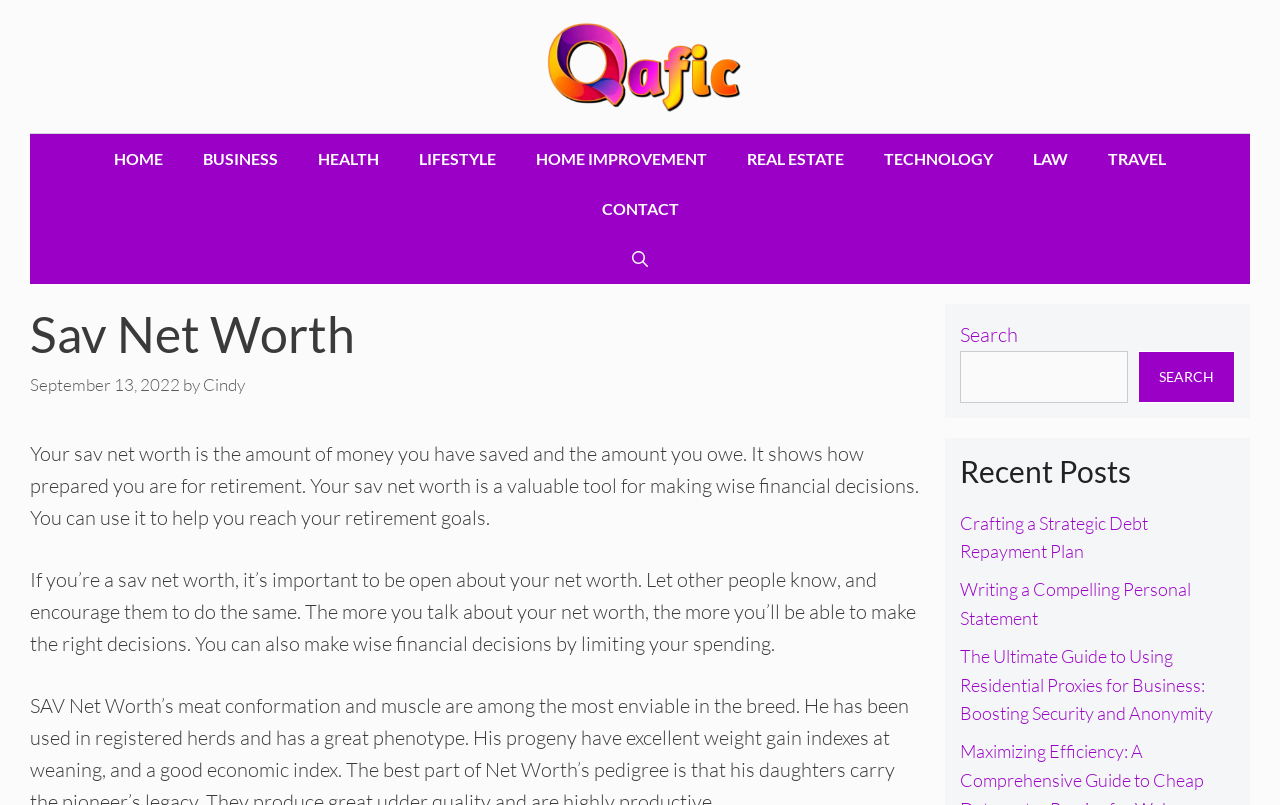How many search boxes are there?
Refer to the image and give a detailed answer to the query.

There is only one search box, located in the complementary section, which allows users to search for content on the website.